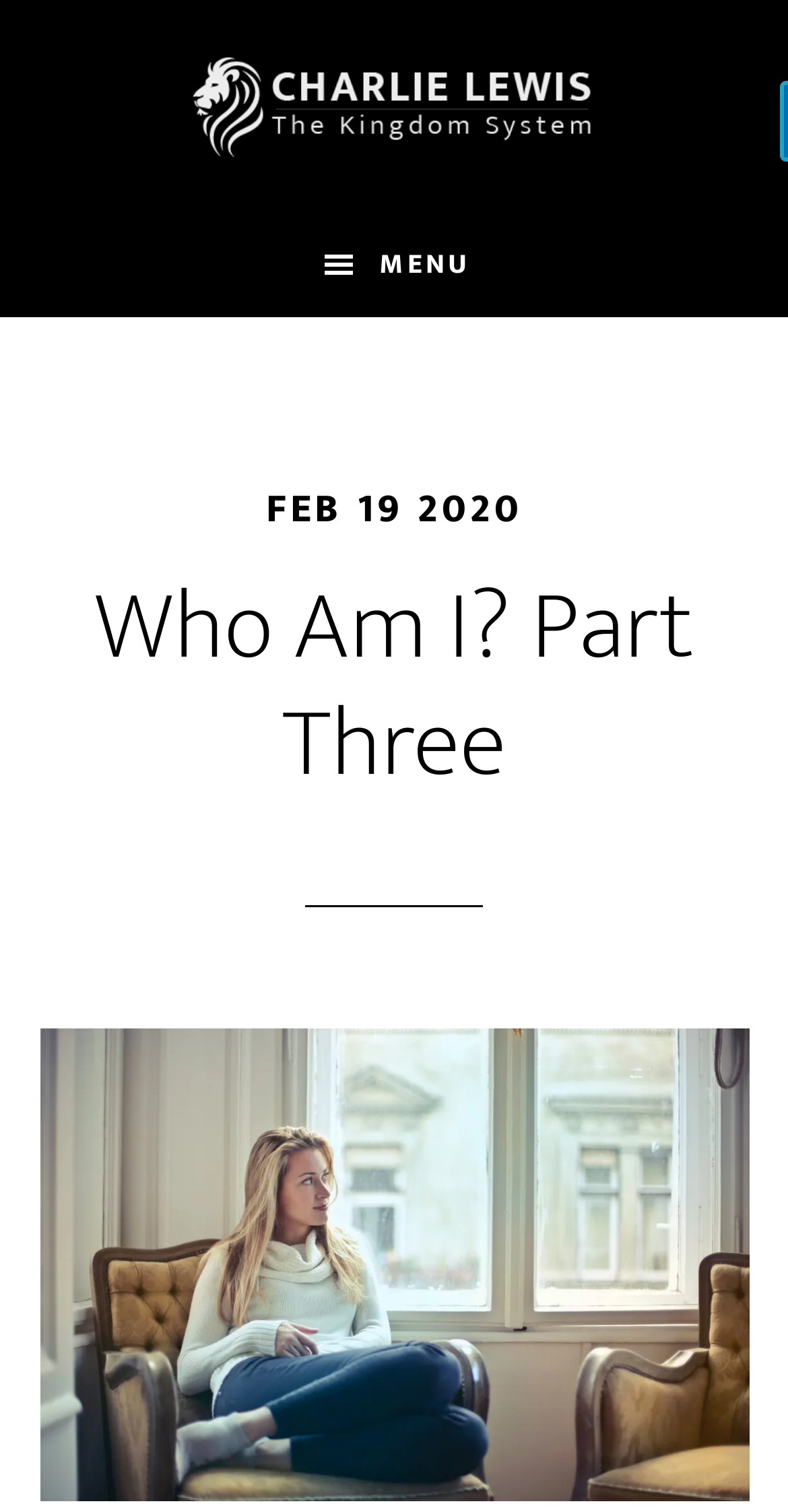What is the call-to-action of the button?
Can you provide an in-depth and detailed response to the question?

I determined the call-to-action of the button by looking at its text, which is 'DOWNLOAD MY FREE EBOOK!', and its proximity to the 'Subscribe to my email list' button, suggesting that it is used to initiate a download.